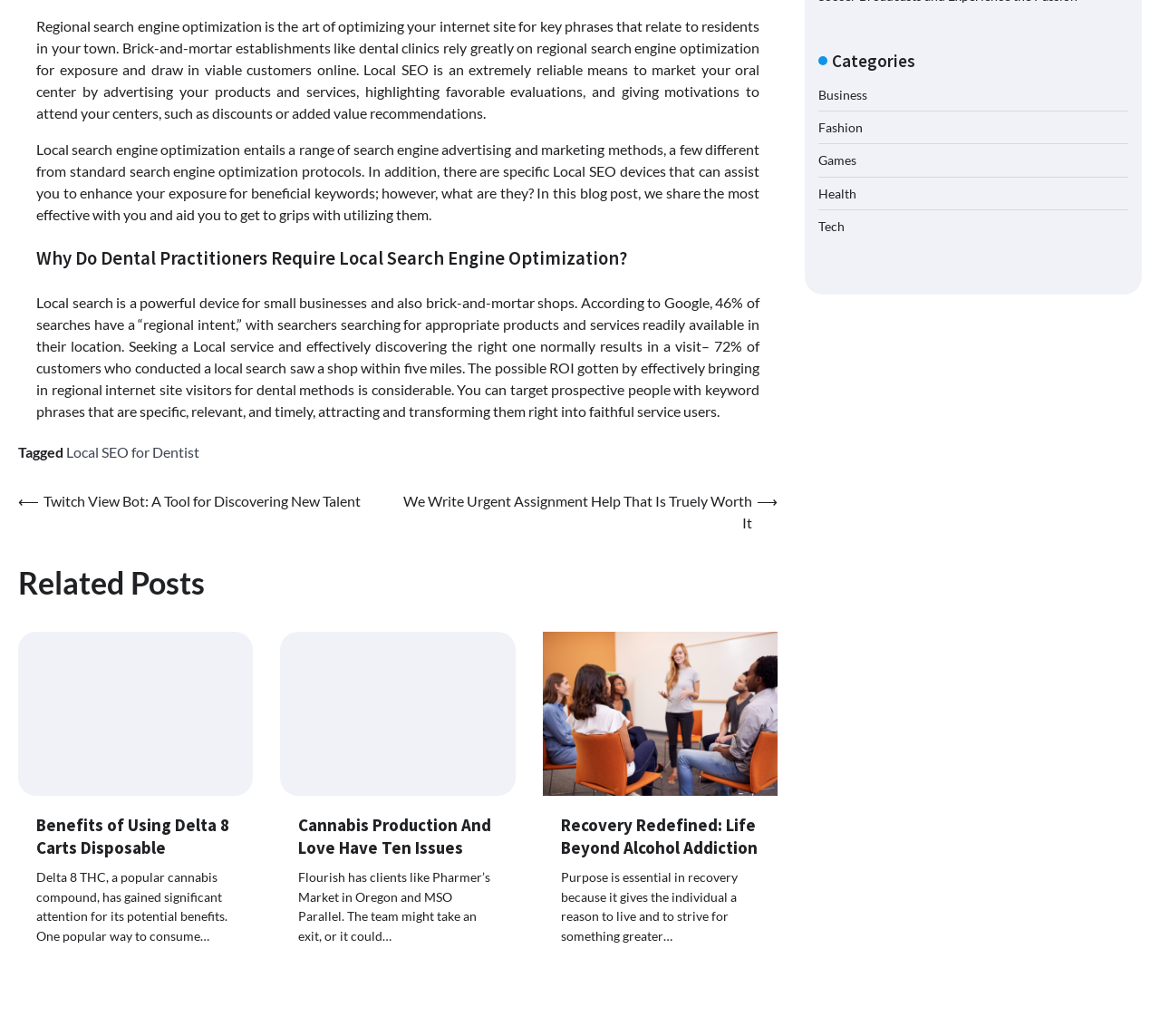Using floating point numbers between 0 and 1, provide the bounding box coordinates in the format (top-left x, top-left y, bottom-right x, bottom-right y). Locate the UI element described here: Fashion

[0.705, 0.116, 0.744, 0.13]